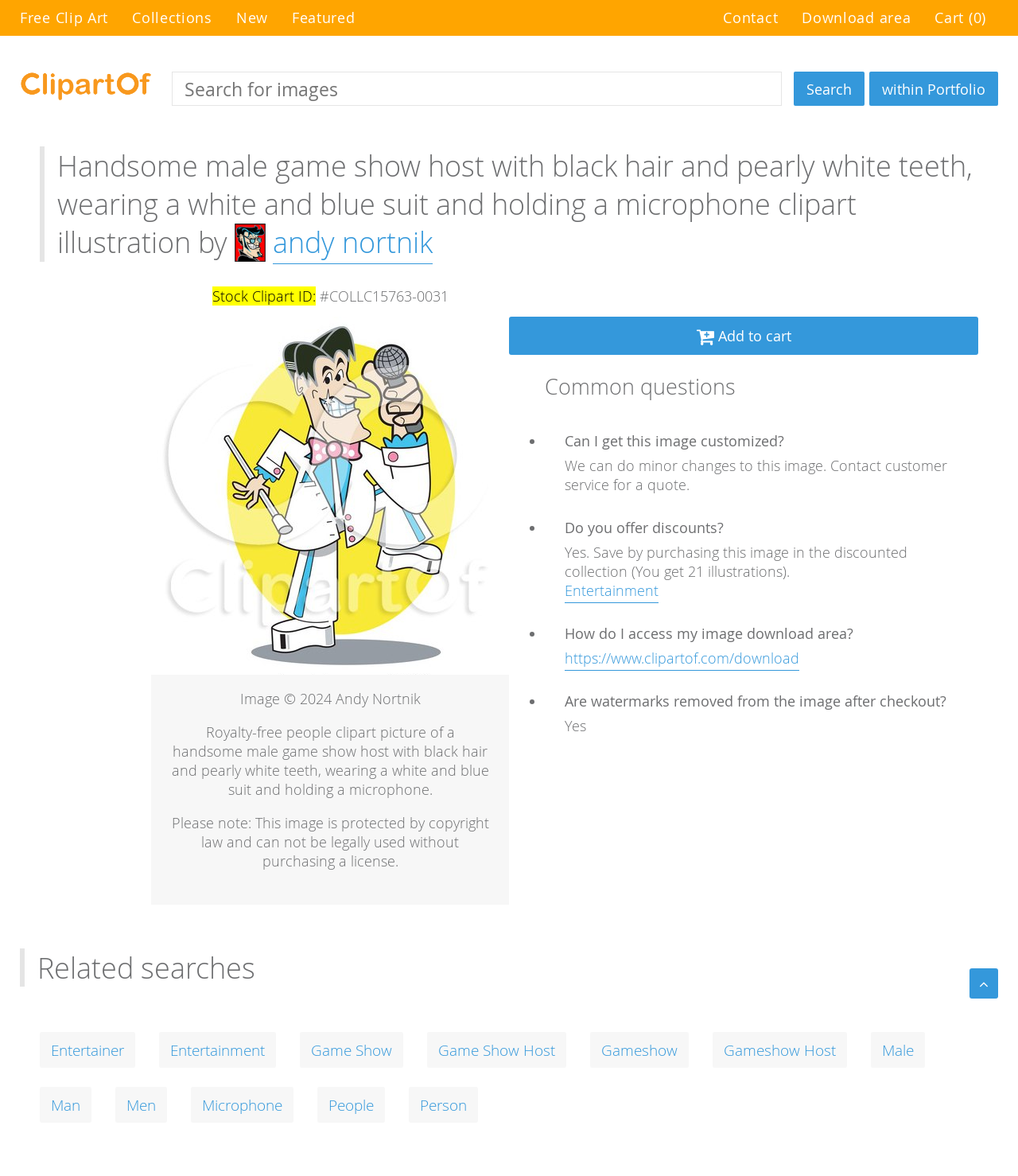Please determine the bounding box of the UI element that matches this description: Game Show Host. The coordinates should be given as (top-left x, top-left y, bottom-right x, bottom-right y), with all values between 0 and 1.

[0.42, 0.878, 0.556, 0.908]